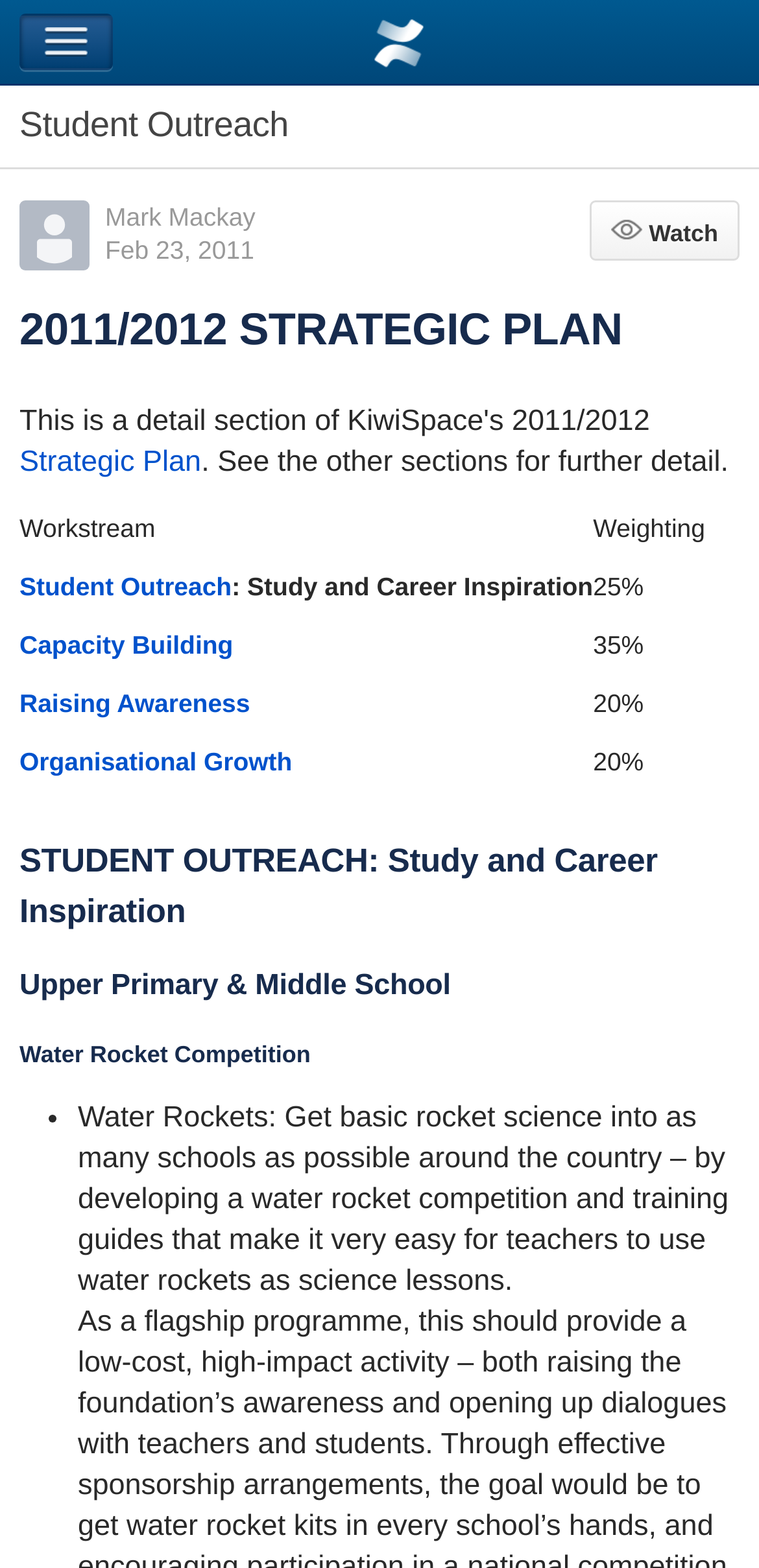Provide the bounding box coordinates for the area that should be clicked to complete the instruction: "Visit the company's homepage".

None